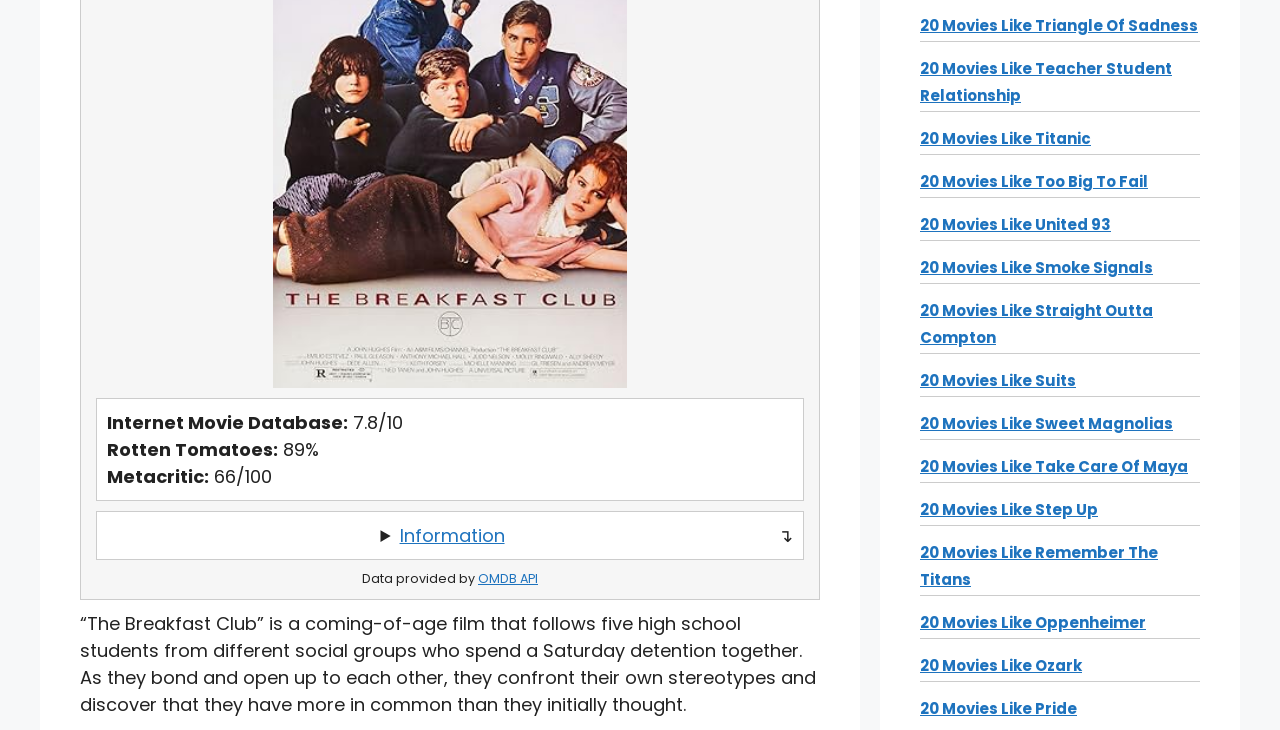Find and provide the bounding box coordinates for the UI element described with: "20 Movies Like Oppenheimer".

[0.719, 0.838, 0.895, 0.867]